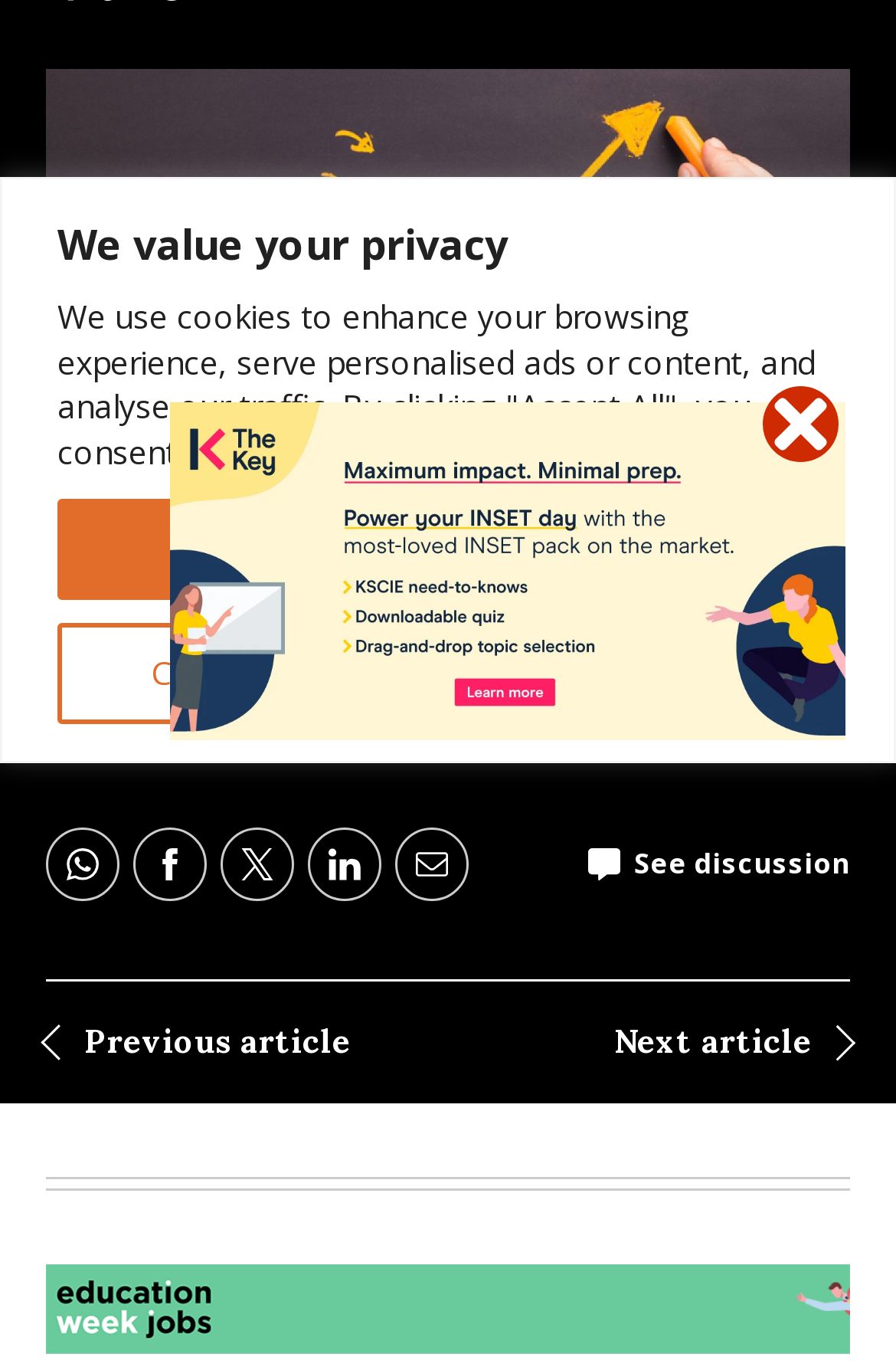Locate the UI element described by facebook and provide its bounding box coordinates. Use the format (top-left x, top-left y, bottom-right x, bottom-right y) with all values as floating point numbers between 0 and 1.

[0.149, 0.606, 0.231, 0.66]